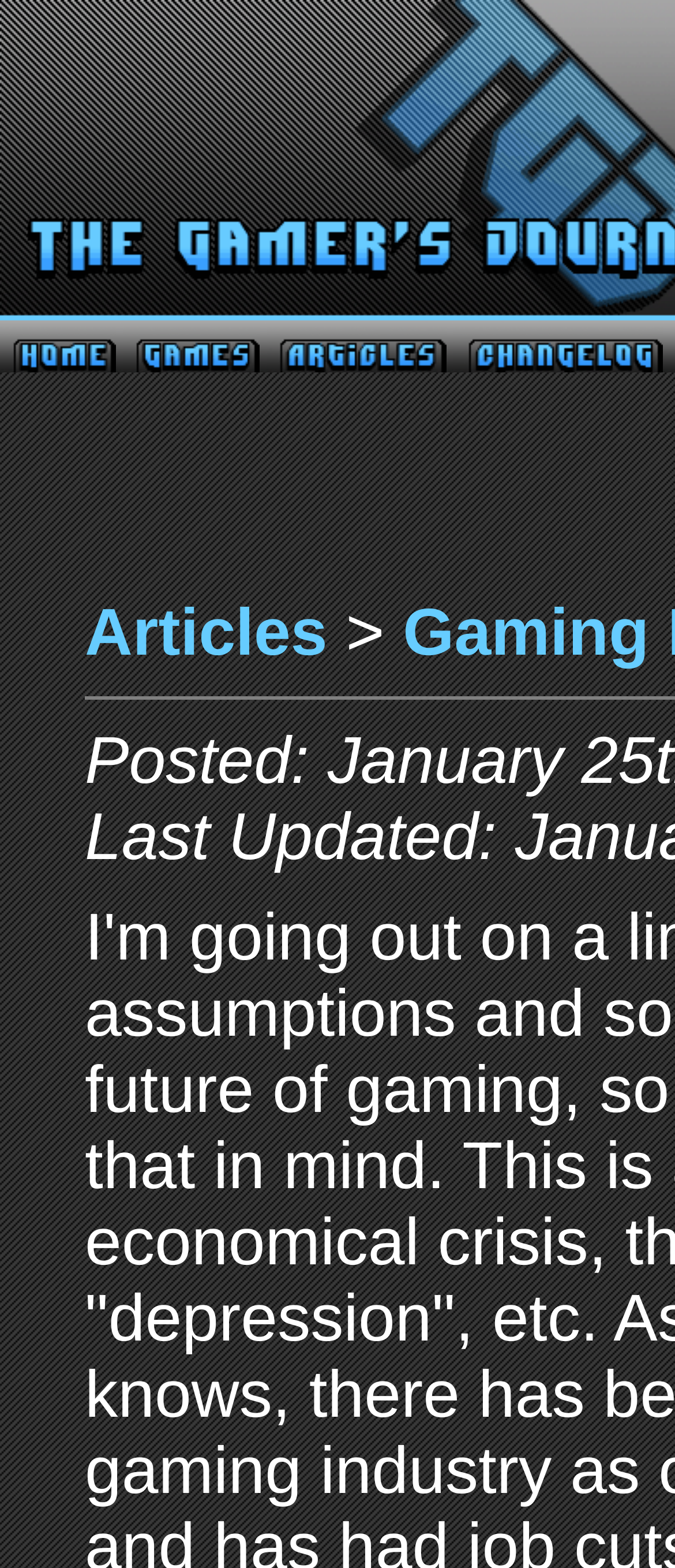Answer with a single word or phrase: 
What is the purpose of the '>' symbol?

Separator